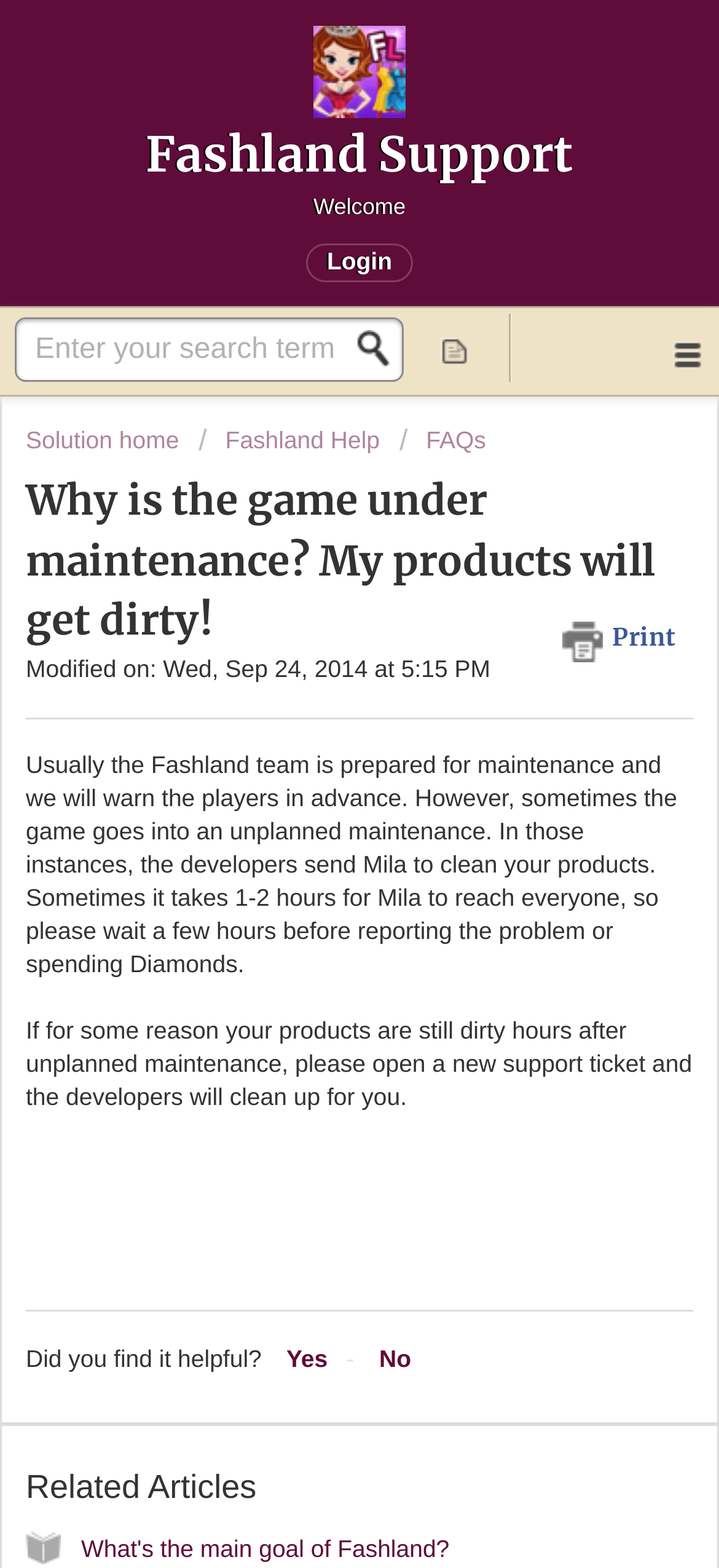Utilize the information from the image to answer the question in detail:
What happens to products during unplanned maintenance?

According to the article, during unplanned maintenance, the developers send Mila to clean the products, which may take 1-2 hours.